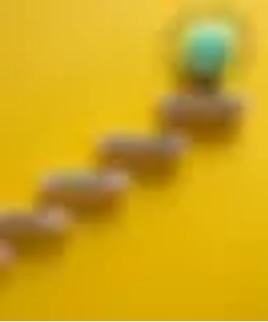What theme does the image align with?
From the image, respond using a single word or phrase.

Crafting and festive activities